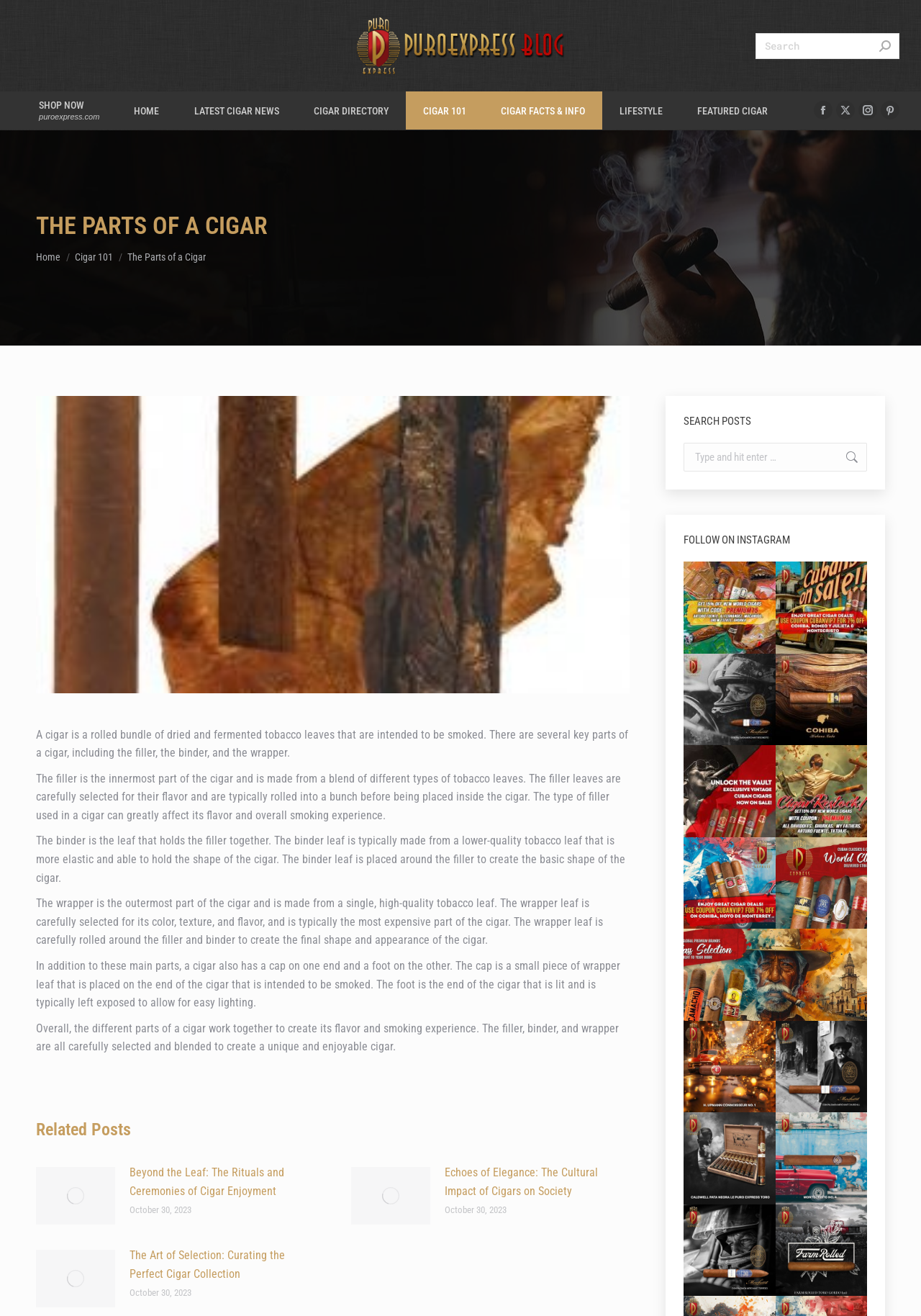How many related posts are shown on the webpage? Observe the screenshot and provide a one-word or short phrase answer.

3